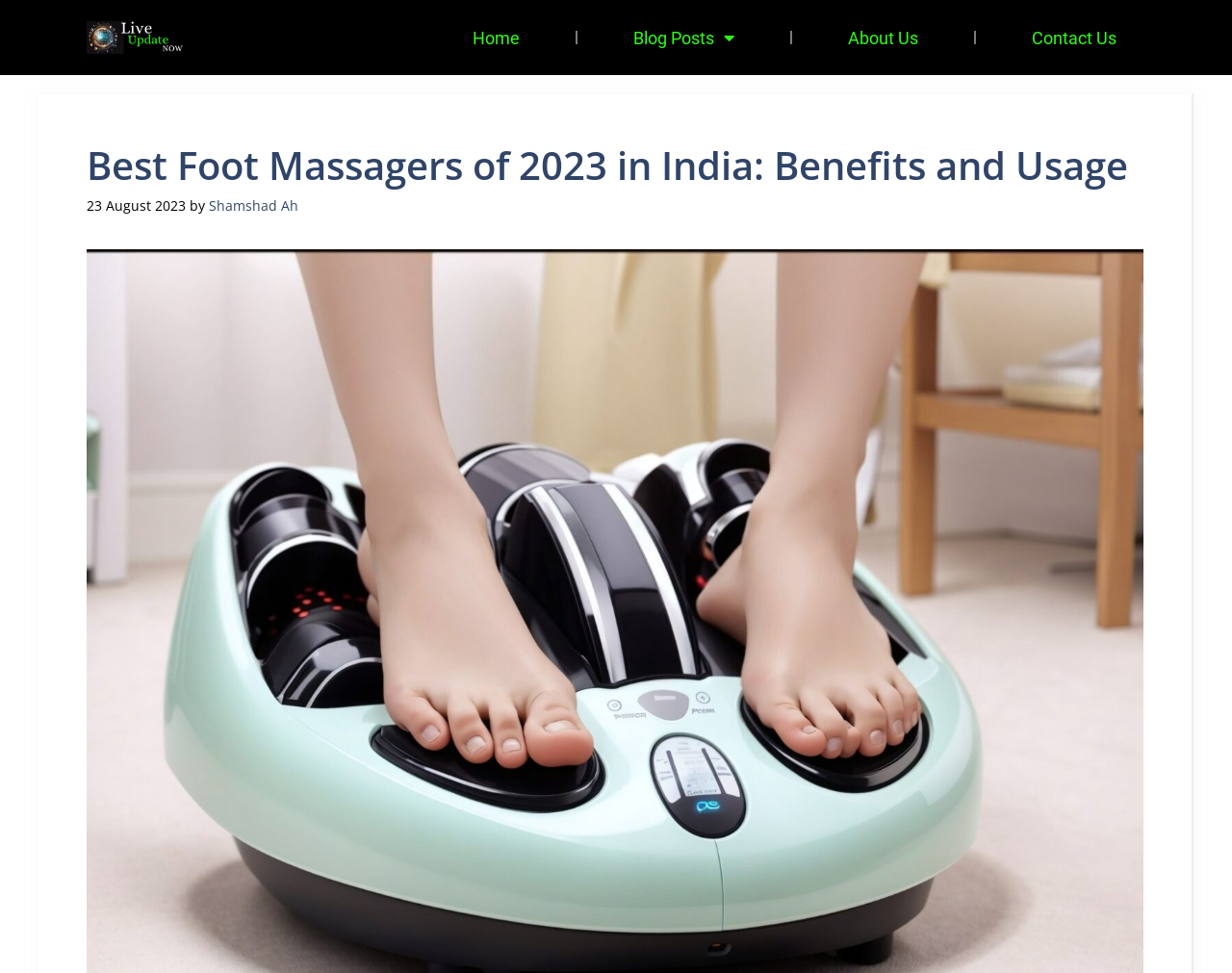Can you identify and provide the main heading of the webpage?

Best Foot Massagers of 2023 in India: Benefits and Usage